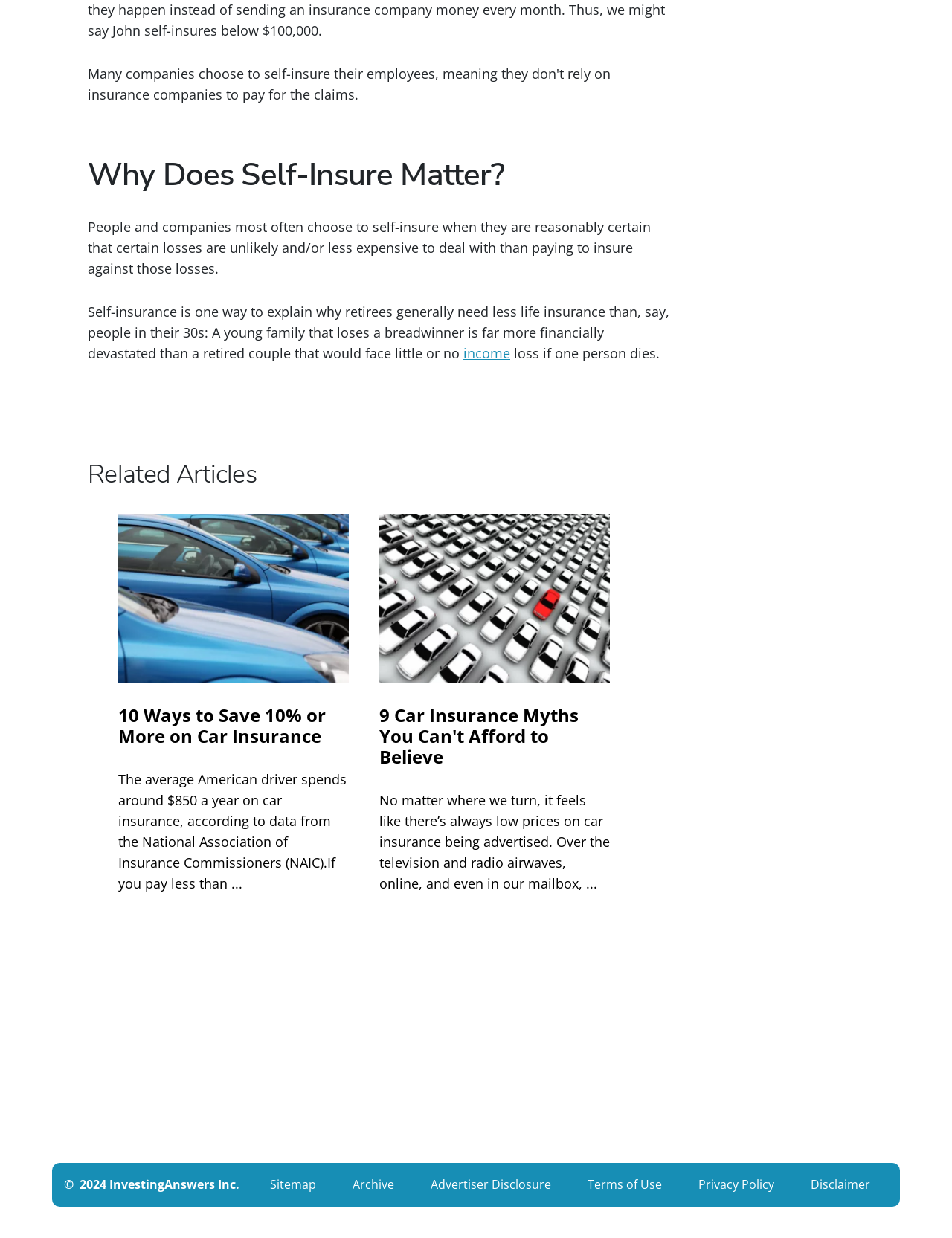Locate the bounding box of the UI element with the following description: "Terms of Use".

[0.615, 0.95, 0.693, 0.966]